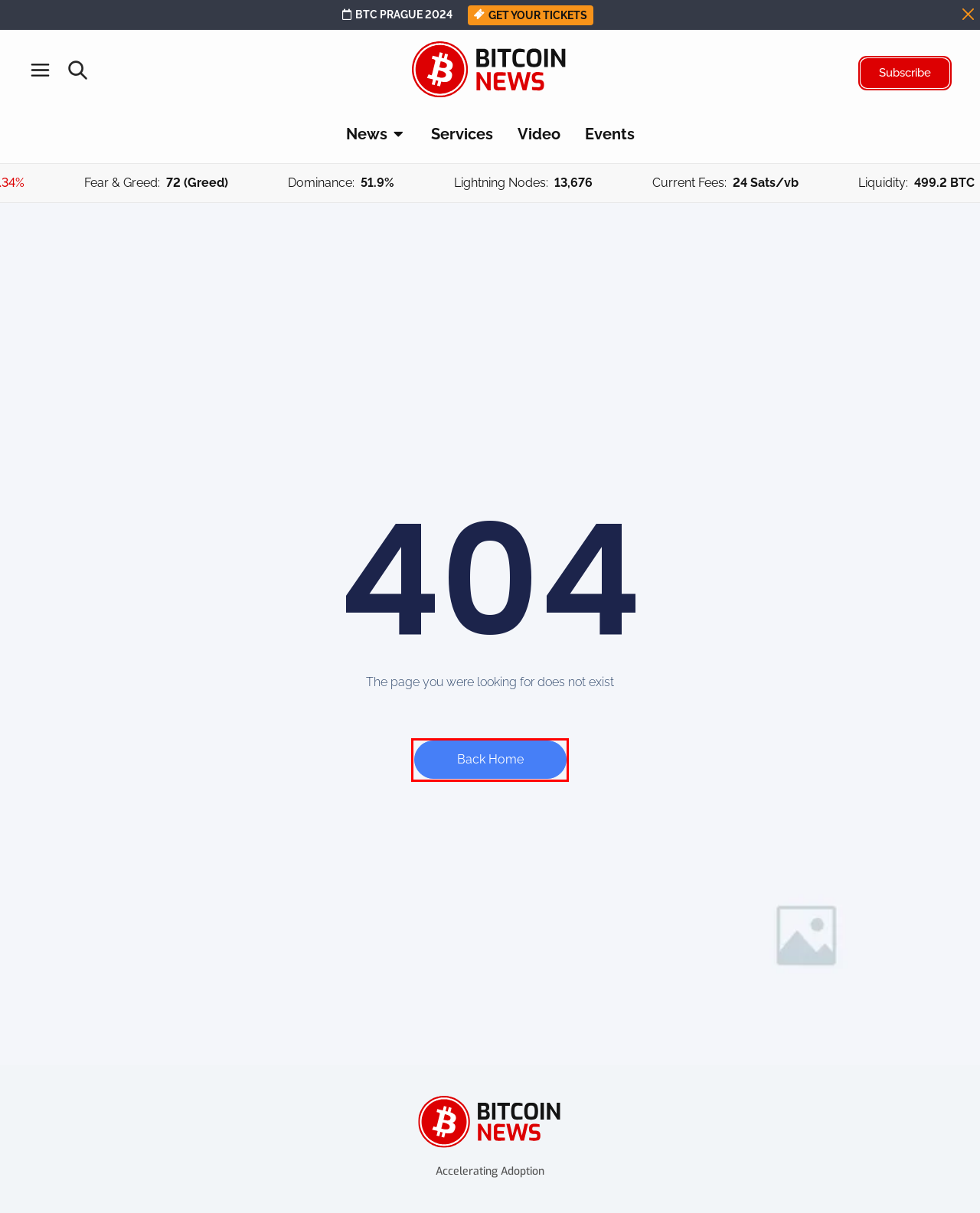A screenshot of a webpage is given, featuring a red bounding box around a UI element. Please choose the webpage description that best aligns with the new webpage after clicking the element in the bounding box. These are the descriptions:
A. BTC Prague - The biggest bitcoin event in Europe
B. Bitcoin Services | Marketing & Growth Partners
C. What is a Lightning Address? A Comprehensive Guide | Bitcoin News
D. Contact Us: Bitcoin Partnerships & Collaborations
E. Notion – The all-in-one workspace for your notes, tasks, wikis, and databases.
F. Bitcoin News: BTC Price, Markets, Analysis | BitcoinNews.com
G. Events - | Bitcoin News
H. BitcoinNews.com | About Us

F